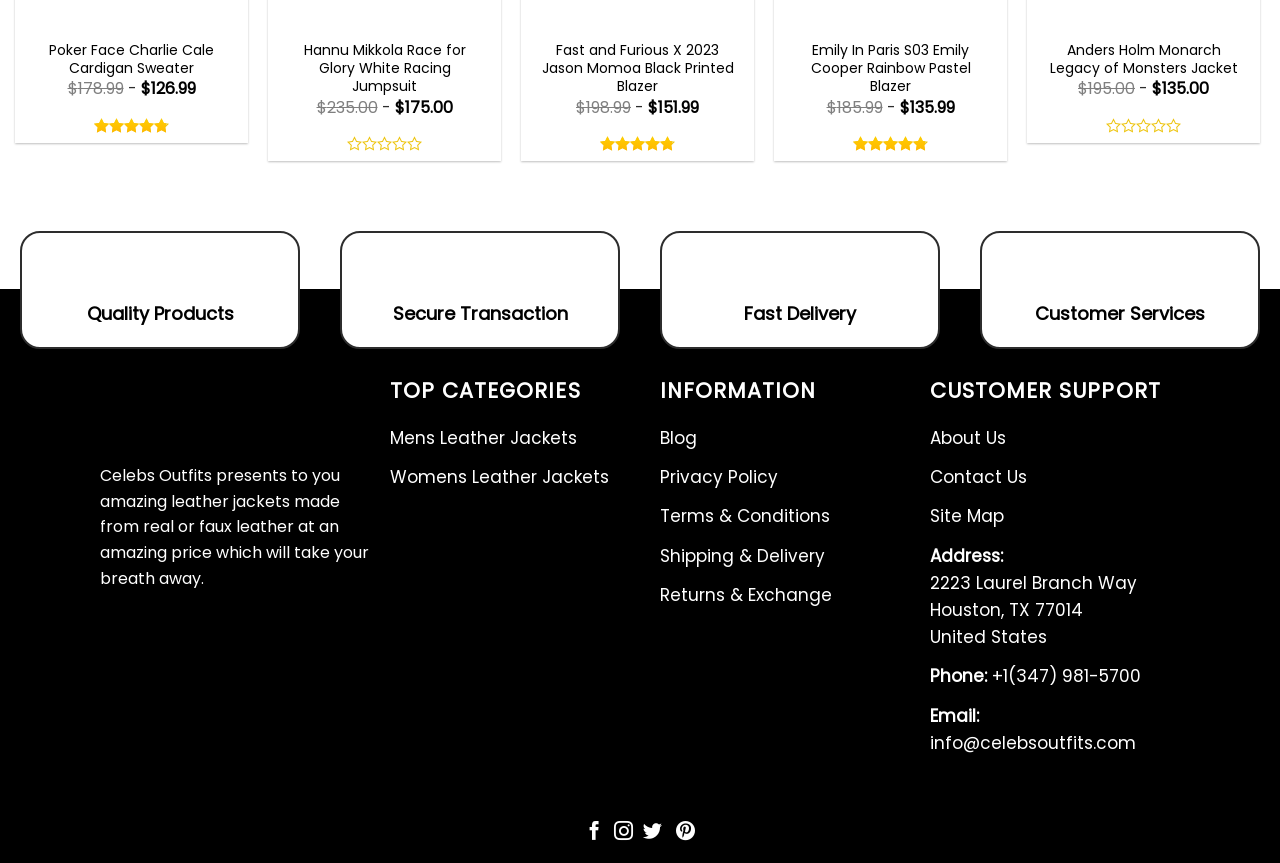Find the bounding box coordinates of the area that needs to be clicked in order to achieve the following instruction: "Click on Inflammation + Hyperbarics". The coordinates should be specified as four float numbers between 0 and 1, i.e., [left, top, right, bottom].

None